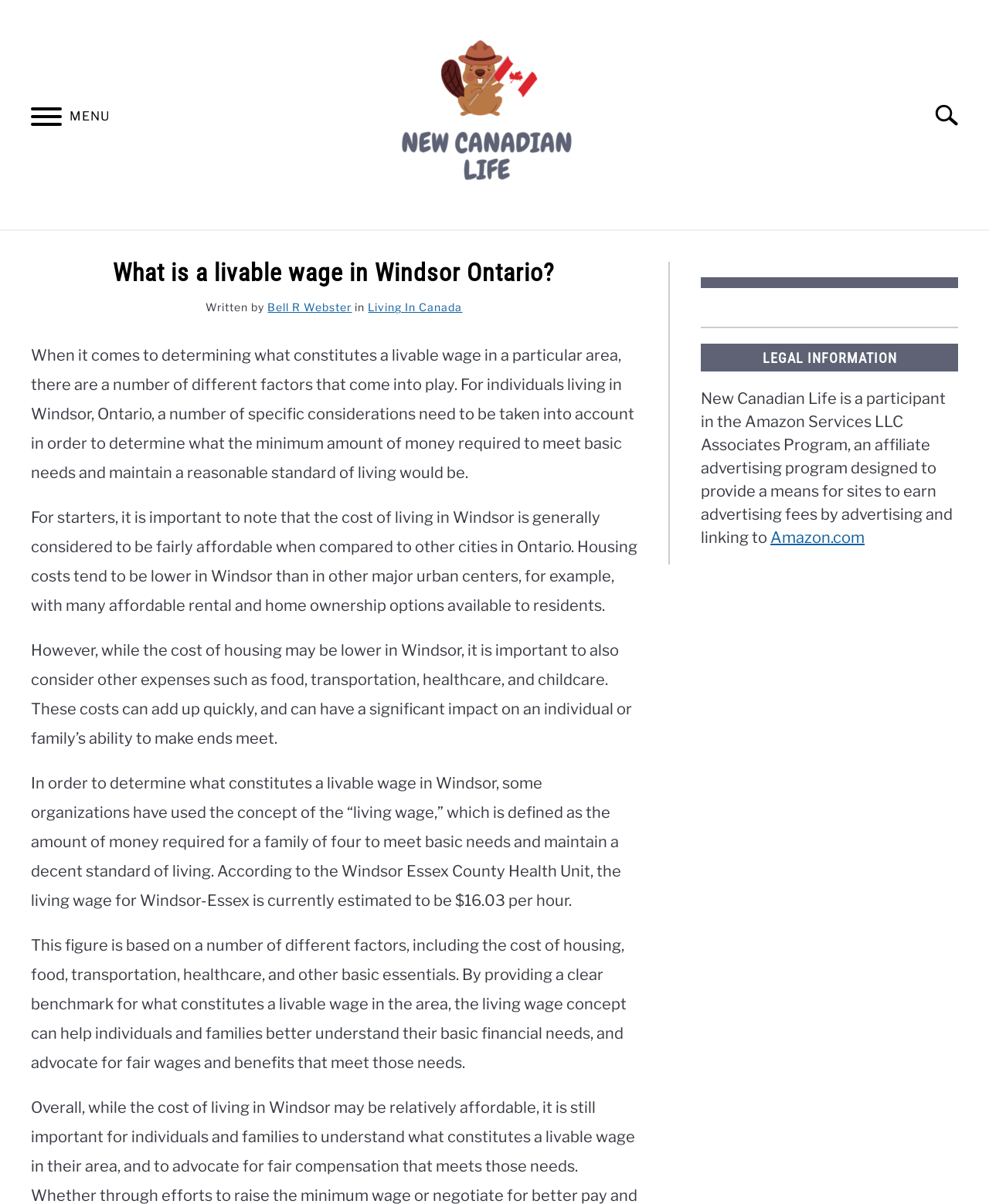Identify the bounding box coordinates of the section that should be clicked to achieve the task described: "Read the article by Bell R Webster".

[0.271, 0.25, 0.356, 0.261]